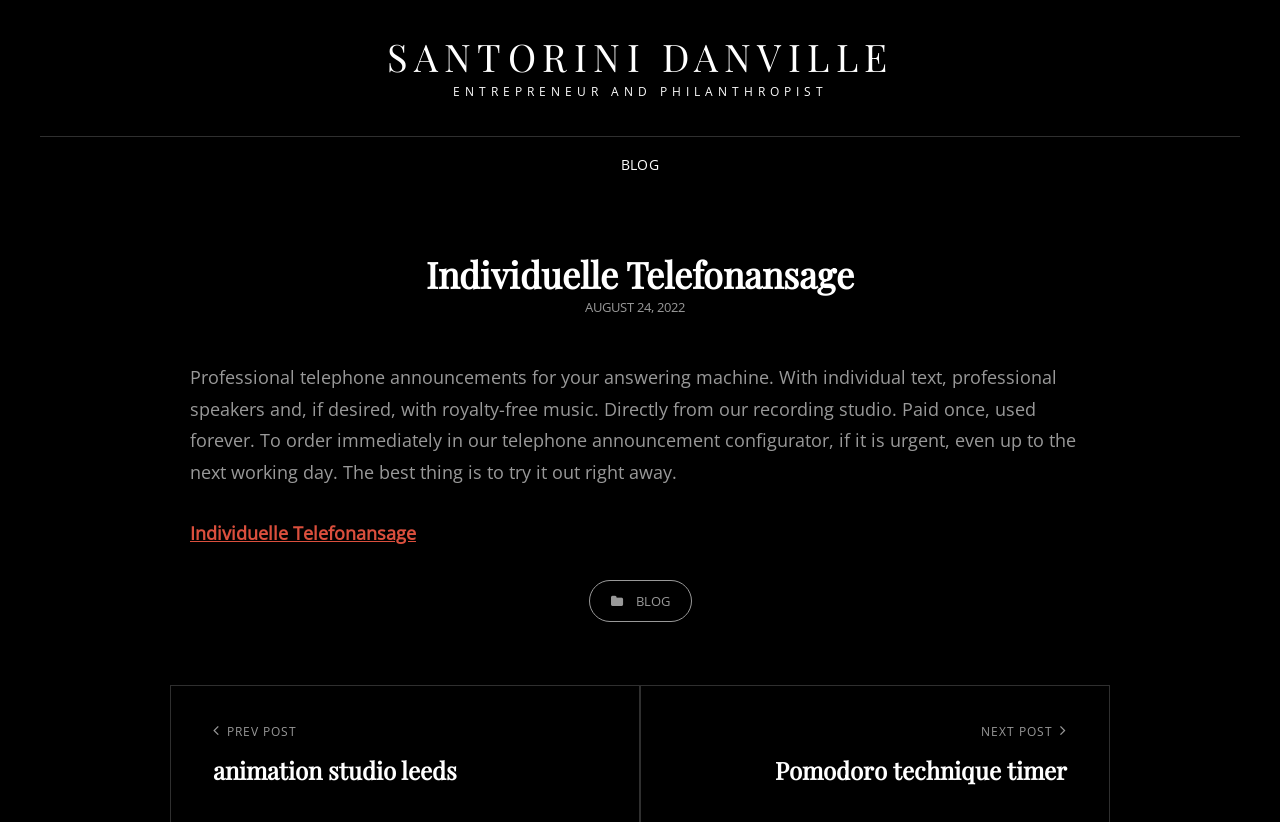Please locate the UI element described by "Blog" and provide its bounding box coordinates.

[0.473, 0.166, 0.527, 0.234]